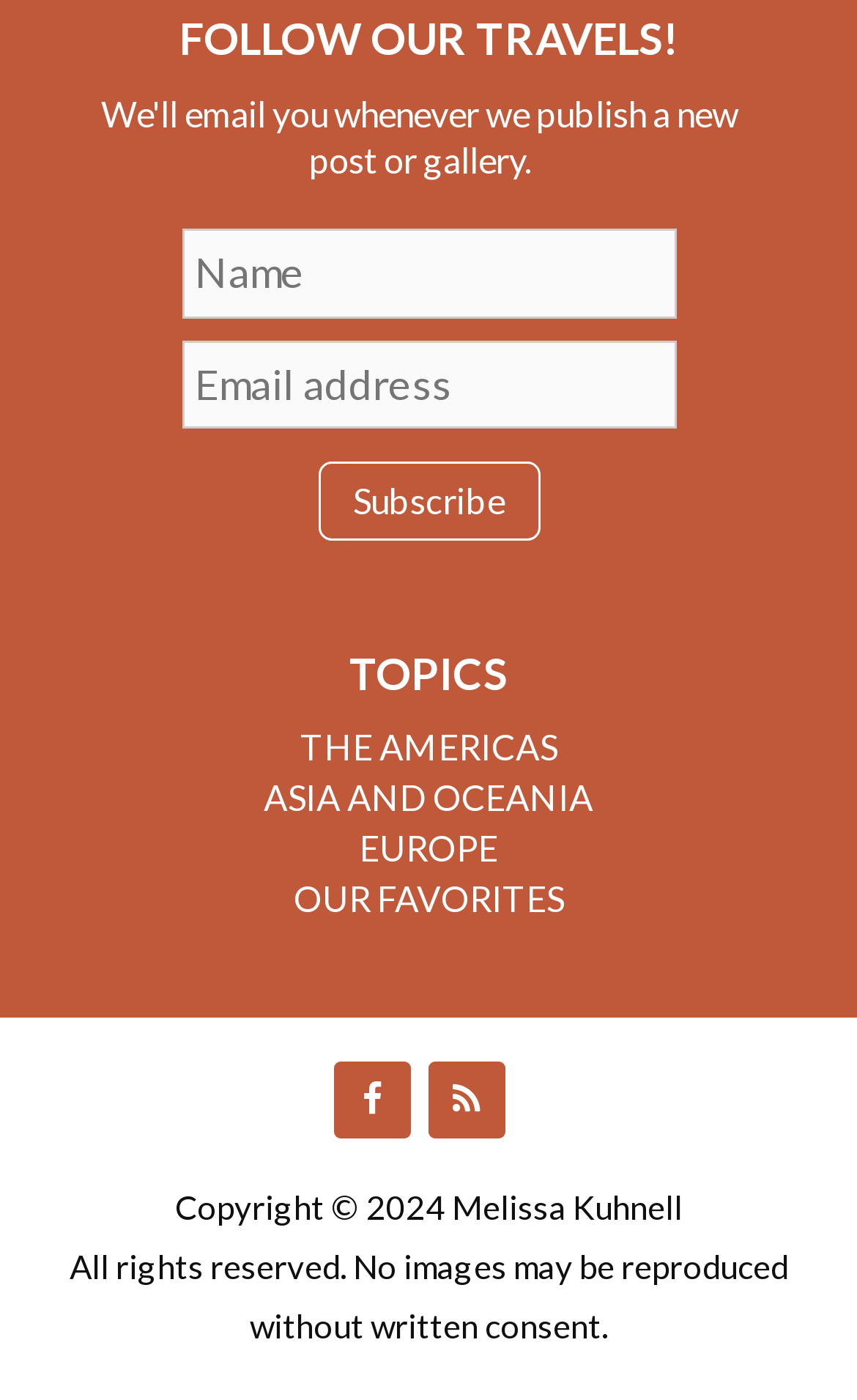How many social media links are there?
From the screenshot, supply a one-word or short-phrase answer.

2